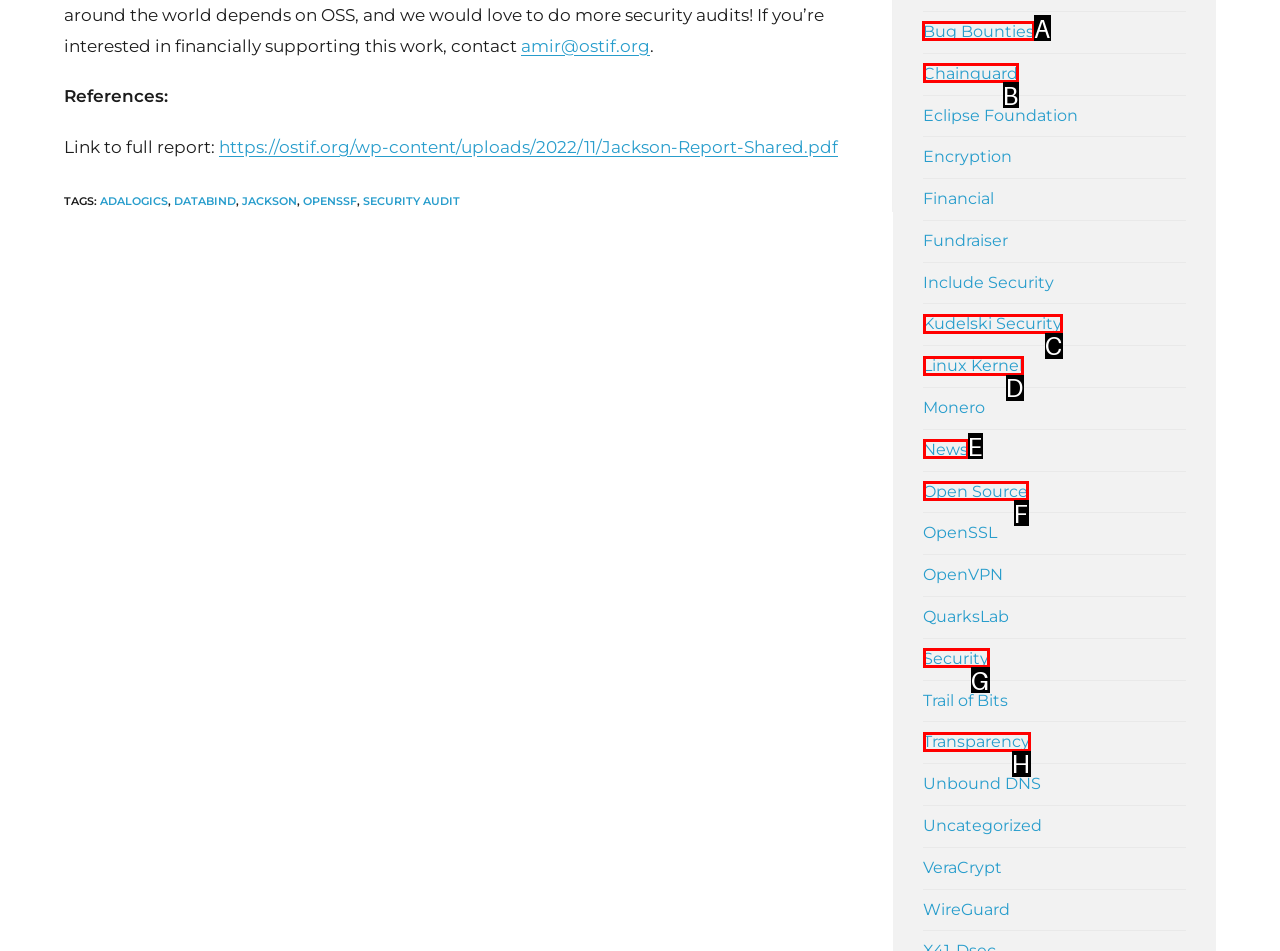Select the correct option from the given choices to perform this task: Visit the Bug Bounties page. Provide the letter of that option.

A